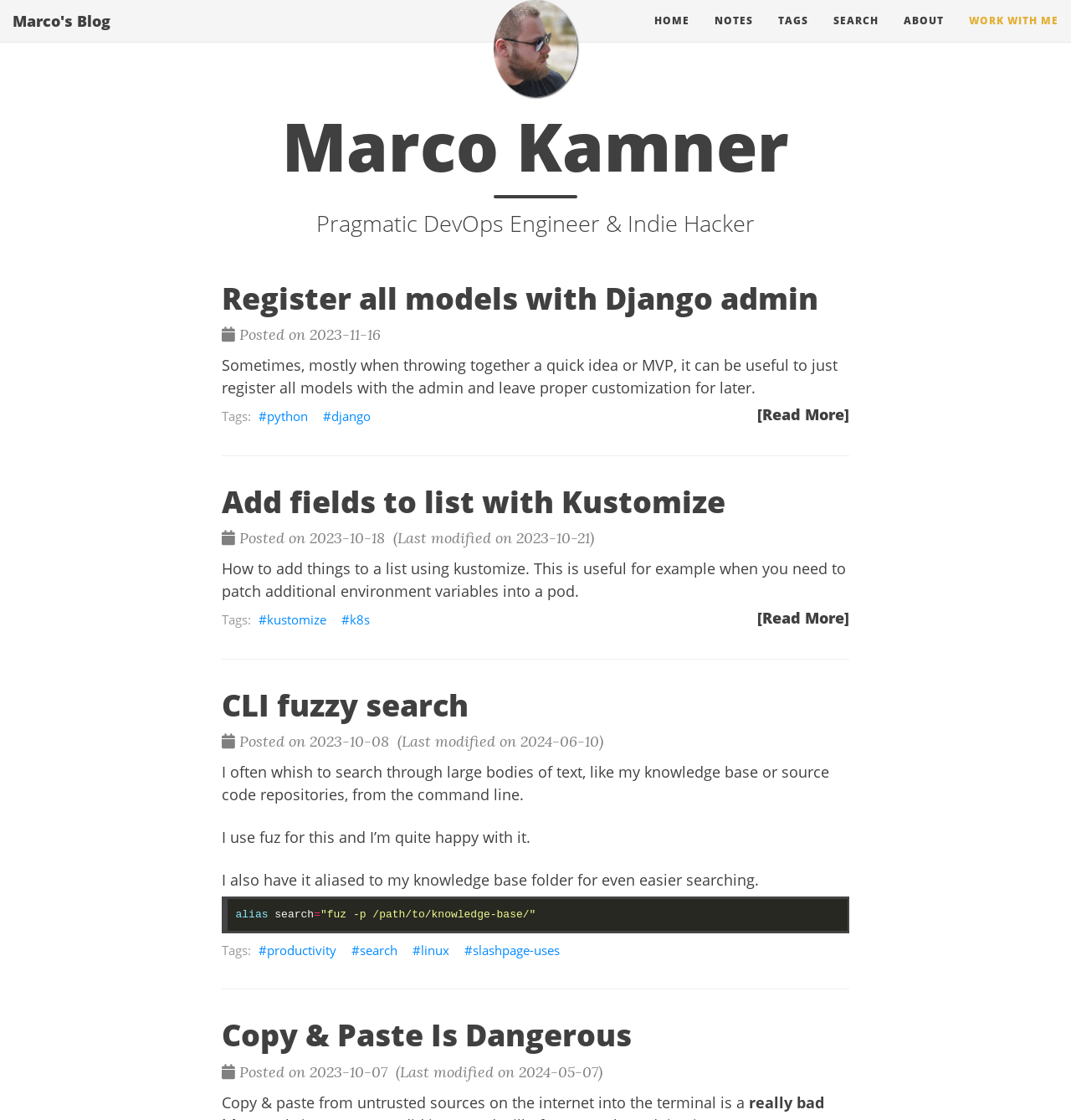Generate a comprehensive description of the webpage.

This webpage is a blog about DevOps, automation, and CI/CD, written by Marco Kamner. At the top, there is a navigation menu with links to "HOME", "NOTES", "TAGS", "SEARCH", "ABOUT", and "WORK WITH ME". Below the navigation menu, there is a heading with the author's name, "Marco Kamner", and a subtitle describing him as a "Pragmatic DevOps Engineer & Indie Hacker".

The main content of the page is divided into three articles. The first article is titled "Register all models with Django admin" and has a brief summary of the content. It also includes a "Read More" link, as well as tags "#python" and "#django". The second article is titled "Add fields to list with Kustomize" and has a similar structure, with a summary, a "Read More" link, and tags "#kustomize" and "#k8s". The third article is titled "CLI fuzzy search" and discusses the author's use of a tool called "fuz" for searching through large bodies of text from the command line. It also includes a code snippet and tags "#productivity", "#search", "#linux", and "#slashpage-uses".

Each article has a posted date and, in some cases, a last modified date. There are also links to read more about each topic. The overall layout is organized, with clear headings and concise text.